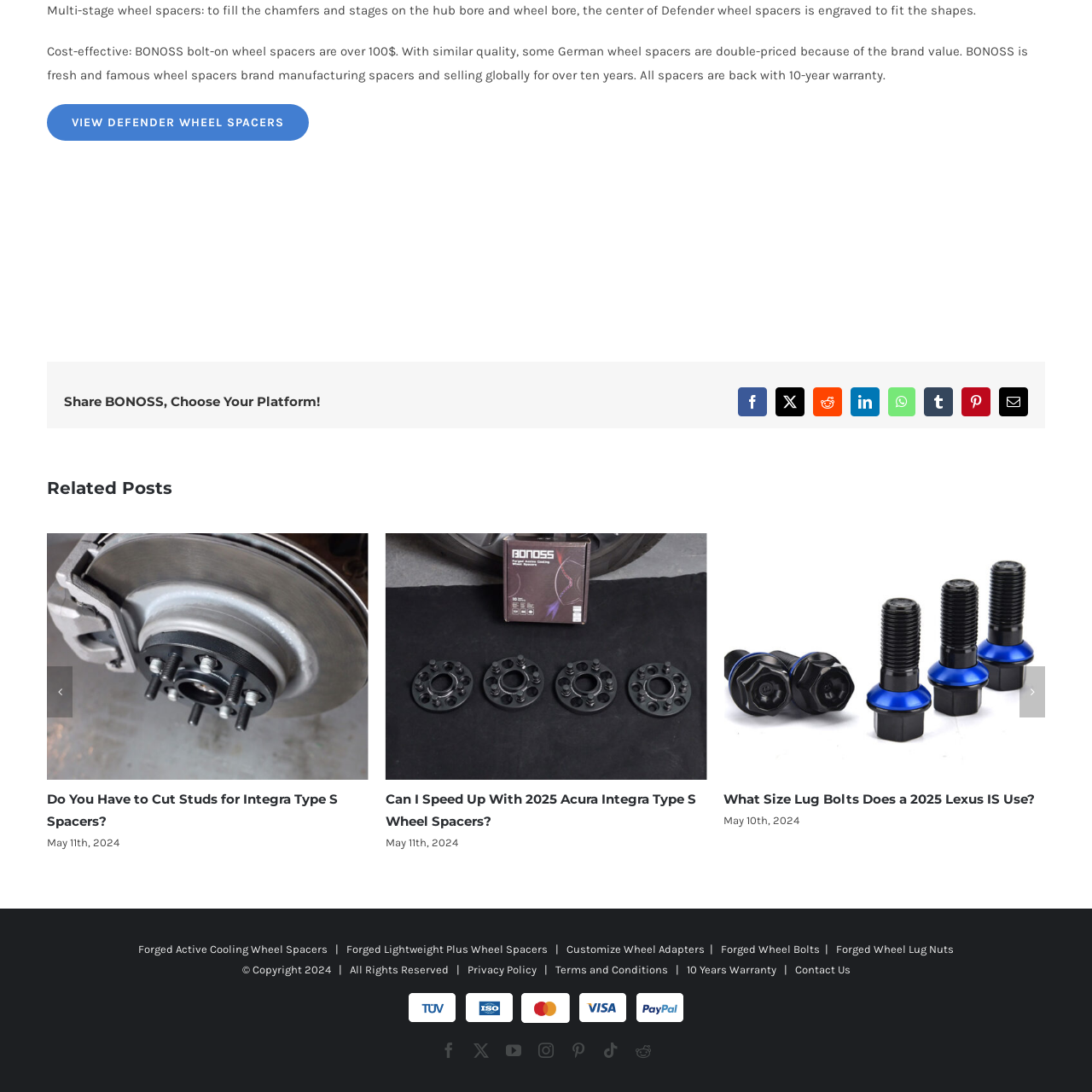Identify the bounding box for the UI element described as: "Terms and Conditions". The coordinates should be four float numbers between 0 and 1, i.e., [left, top, right, bottom].

[0.508, 0.882, 0.611, 0.894]